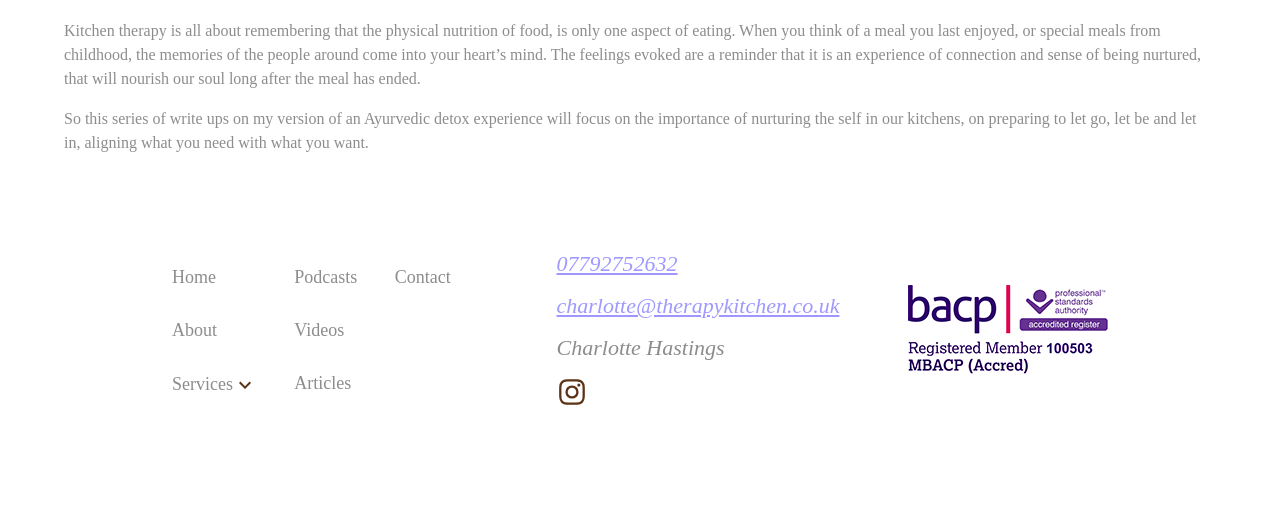Provide the bounding box coordinates of the HTML element this sentence describes: "About". The bounding box coordinates consist of four float numbers between 0 and 1, i.e., [left, top, right, bottom].

[0.134, 0.628, 0.17, 0.667]